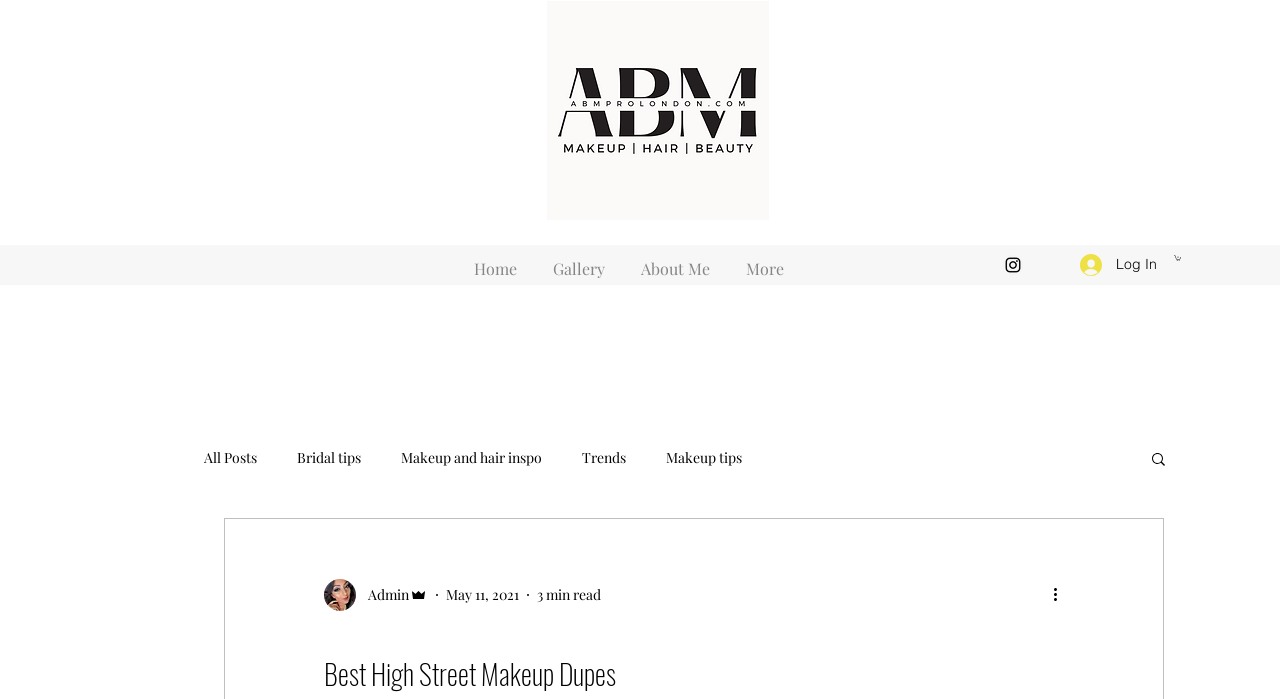Give the bounding box coordinates for the element described as: "Trends".

[0.455, 0.641, 0.489, 0.669]